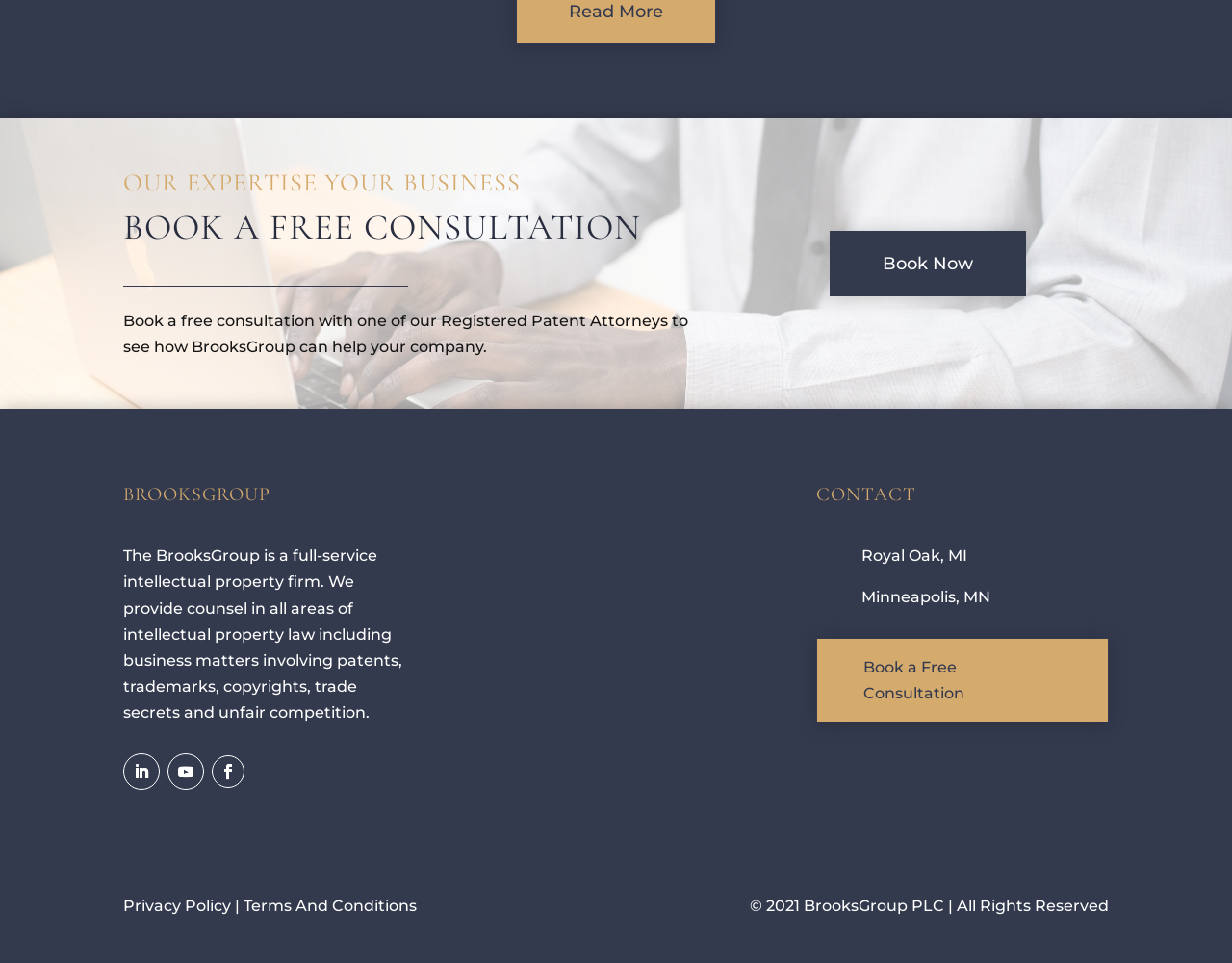Analyze the image and deliver a detailed answer to the question: What type of law does the firm provide counsel in?

The firm provides counsel in all areas of intellectual property law, including business matters involving patents, trademarks, copyrights, trade secrets, and unfair competition, as stated in the static text element.